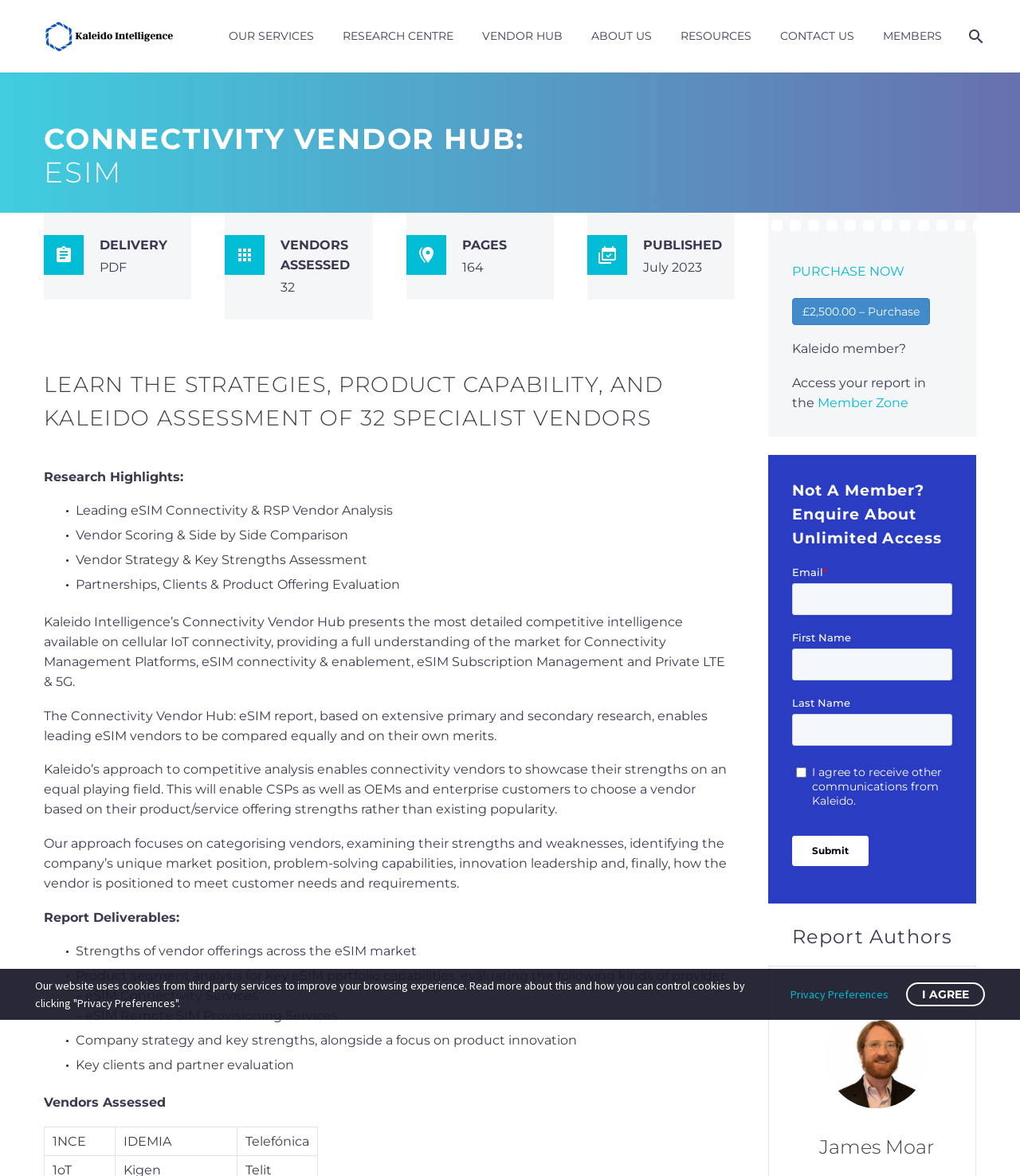Find the bounding box coordinates for the area that must be clicked to perform this action: "Click the OUR SERVICES link".

[0.212, 0.022, 0.32, 0.039]